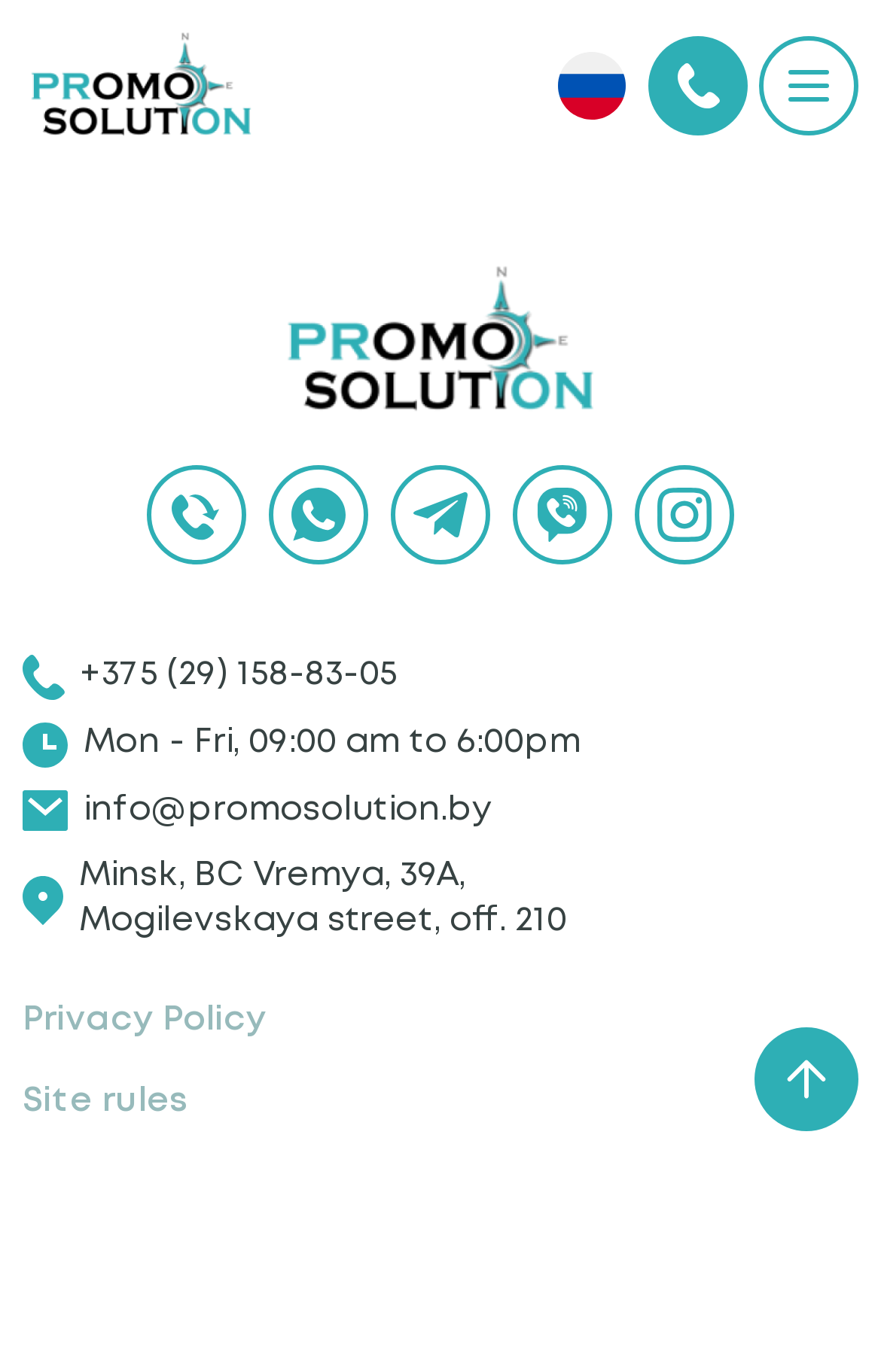What is the phone number?
Carefully analyze the image and provide a detailed answer to the question.

The phone number can be found on the webpage by looking at the link with the text '+375 (29) 158-83-05' which is located at the top-left section of the page.